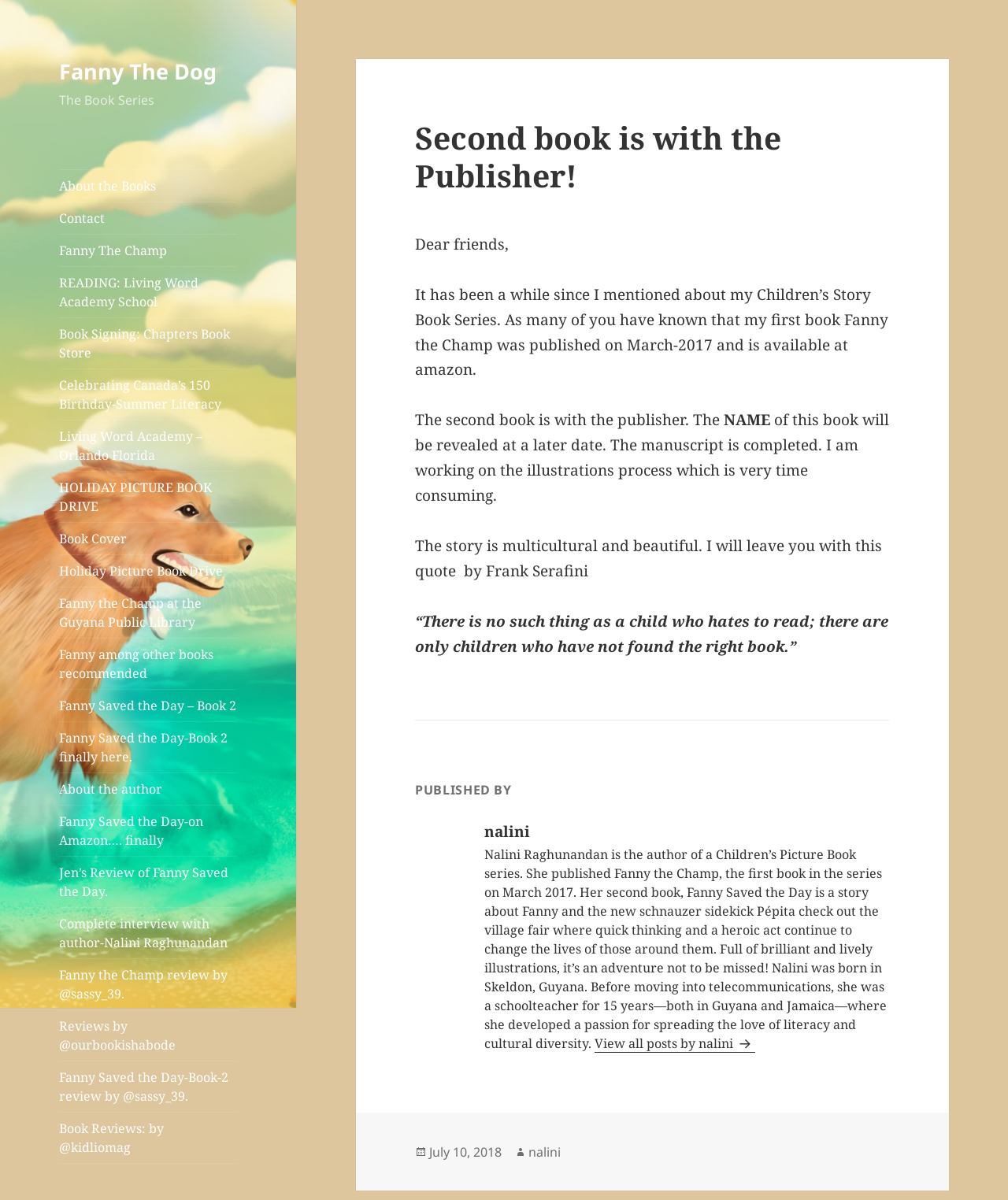What is the date of the post?
Answer the question with a thorough and detailed explanation.

I found the answer by reading the text in the footer section, where it says 'Posted on July 10, 2018'.